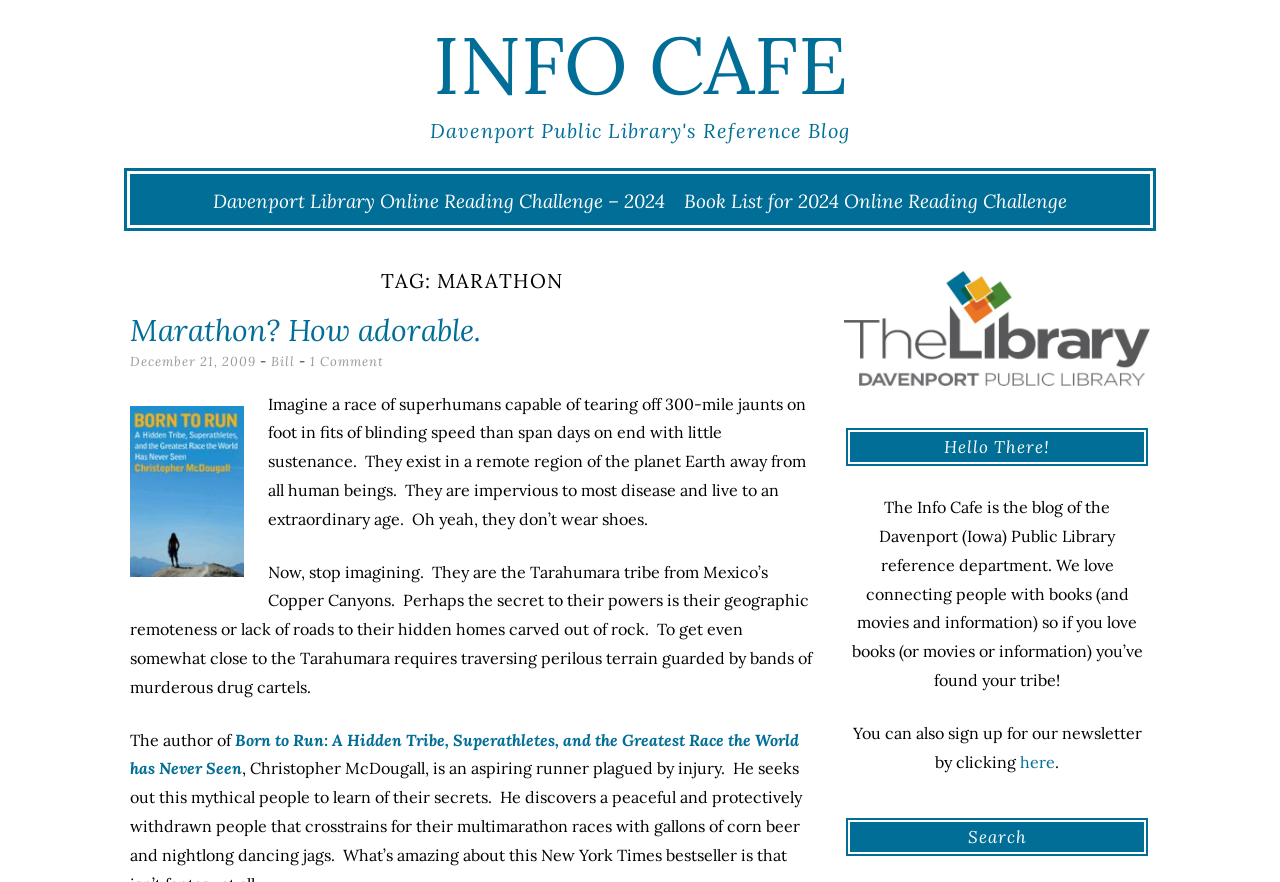Please give a succinct answer to the question in one word or phrase:
What is the name of the book mentioned in the blog post?

Born to Run